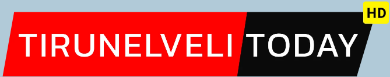What is the significance of the yellow tag?
Give a detailed and exhaustive answer to the question.

The prominent yellow tag labeled 'HD' is positioned in the top right corner, signifying that the news outlet provides high-definition content.